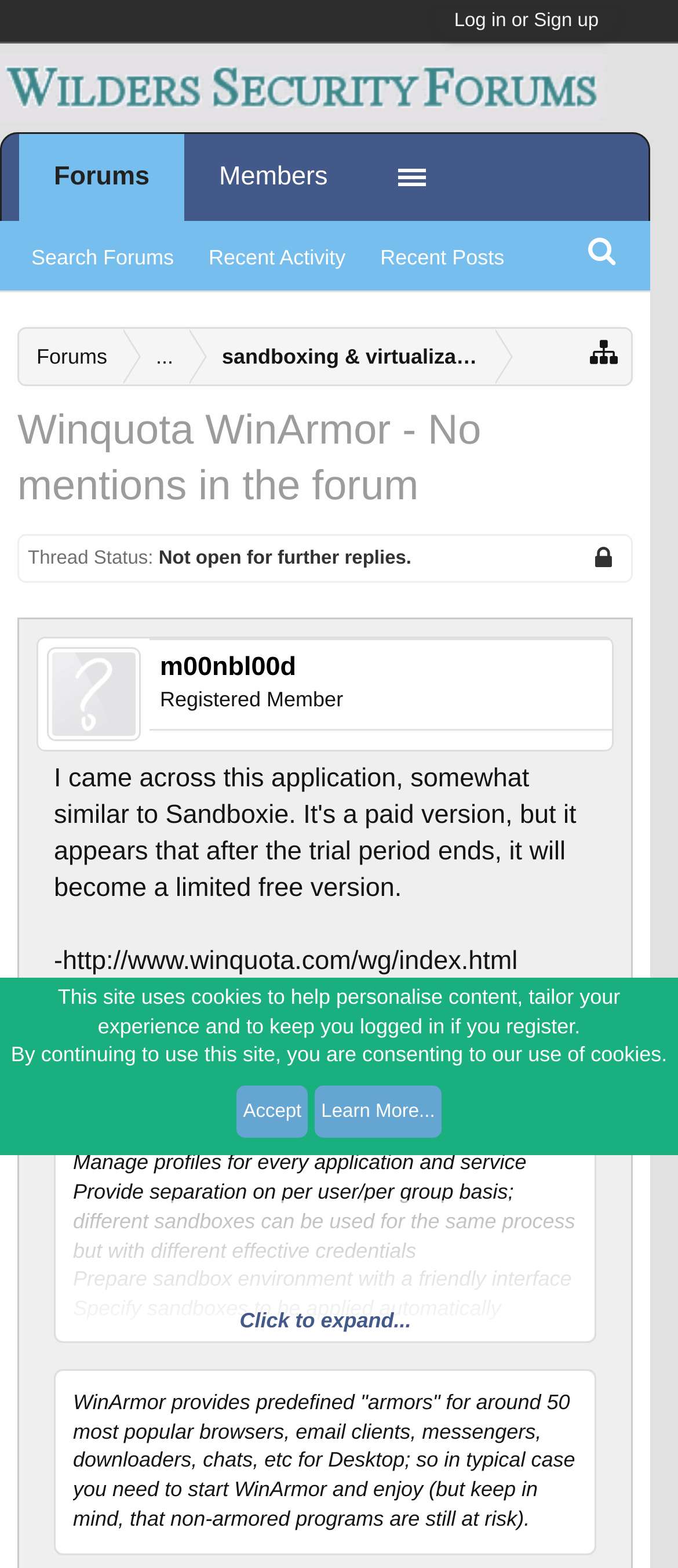Given the description of a UI element: "parent_node: Forums title="Open quick navigation"", identify the bounding box coordinates of the matching element in the webpage screenshot.

[0.87, 0.214, 0.914, 0.235]